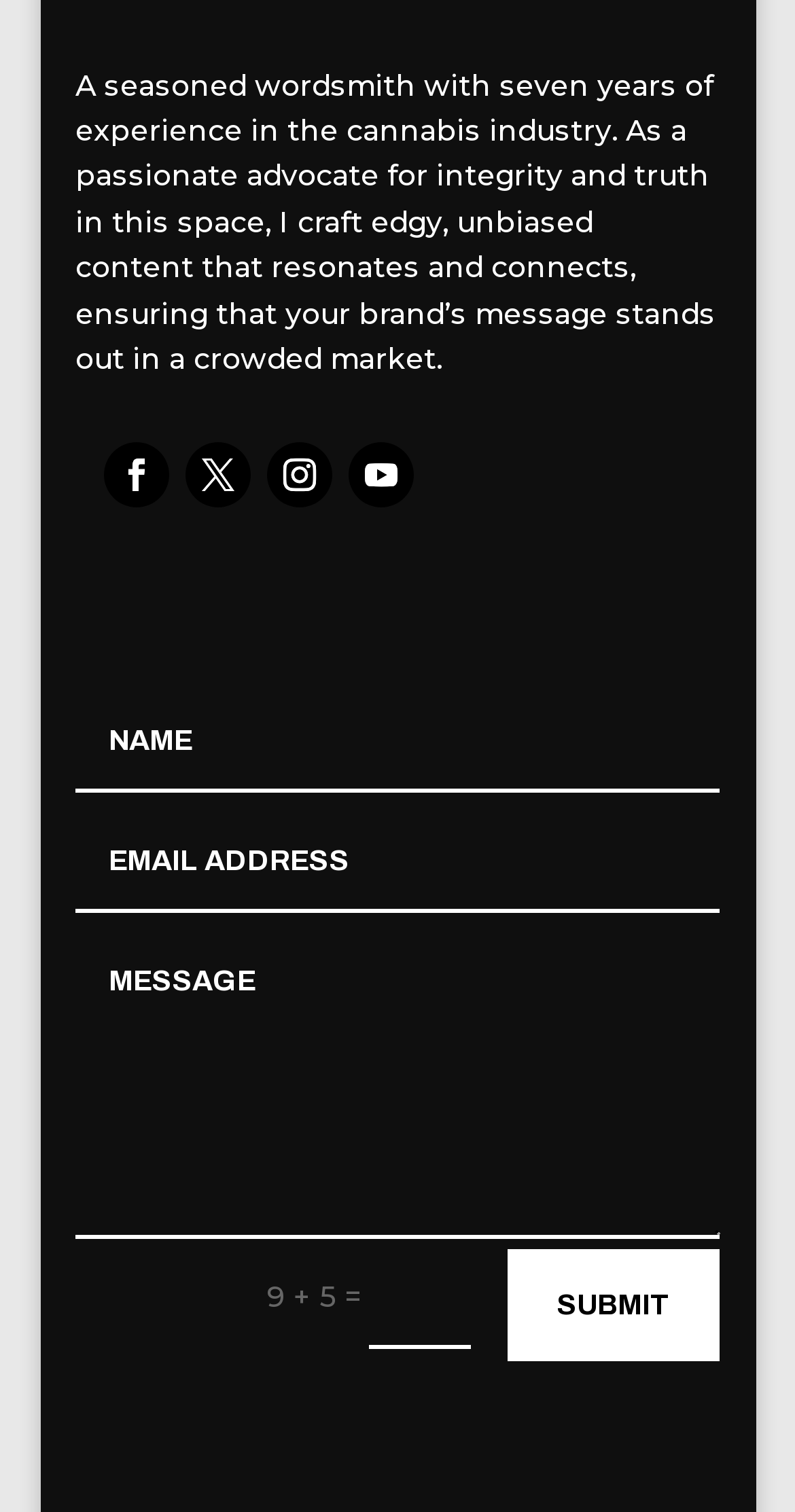Provide the bounding box coordinates of the area you need to click to execute the following instruction: "click the fourth social media link".

[0.439, 0.293, 0.521, 0.336]